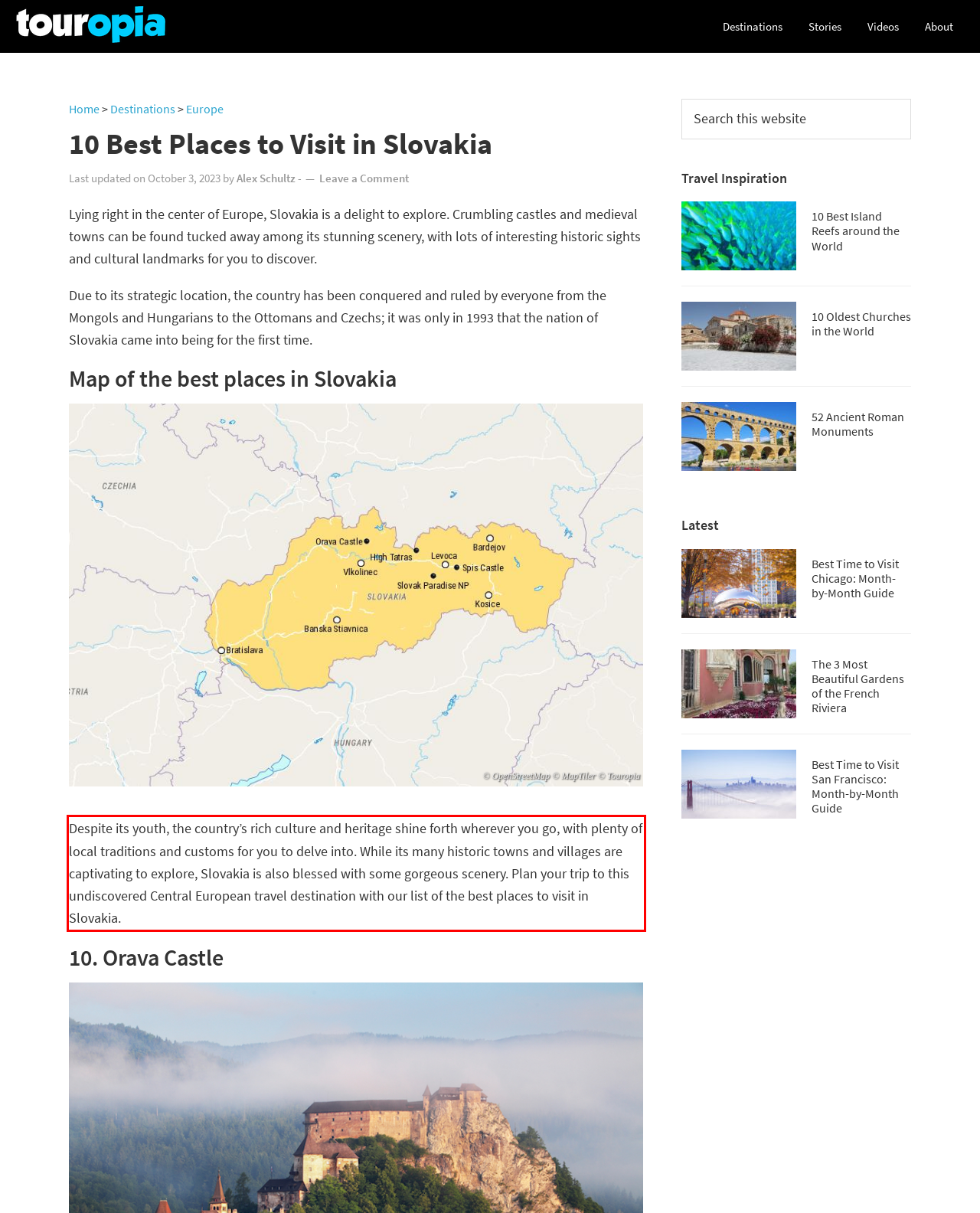Within the screenshot of a webpage, identify the red bounding box and perform OCR to capture the text content it contains.

Despite its youth, the country’s rich culture and heritage shine forth wherever you go, with plenty of local traditions and customs for you to delve into. While its many historic towns and villages are captivating to explore, Slovakia is also blessed with some gorgeous scenery. Plan your trip to this undiscovered Central European travel destination with our list of the best places to visit in Slovakia.